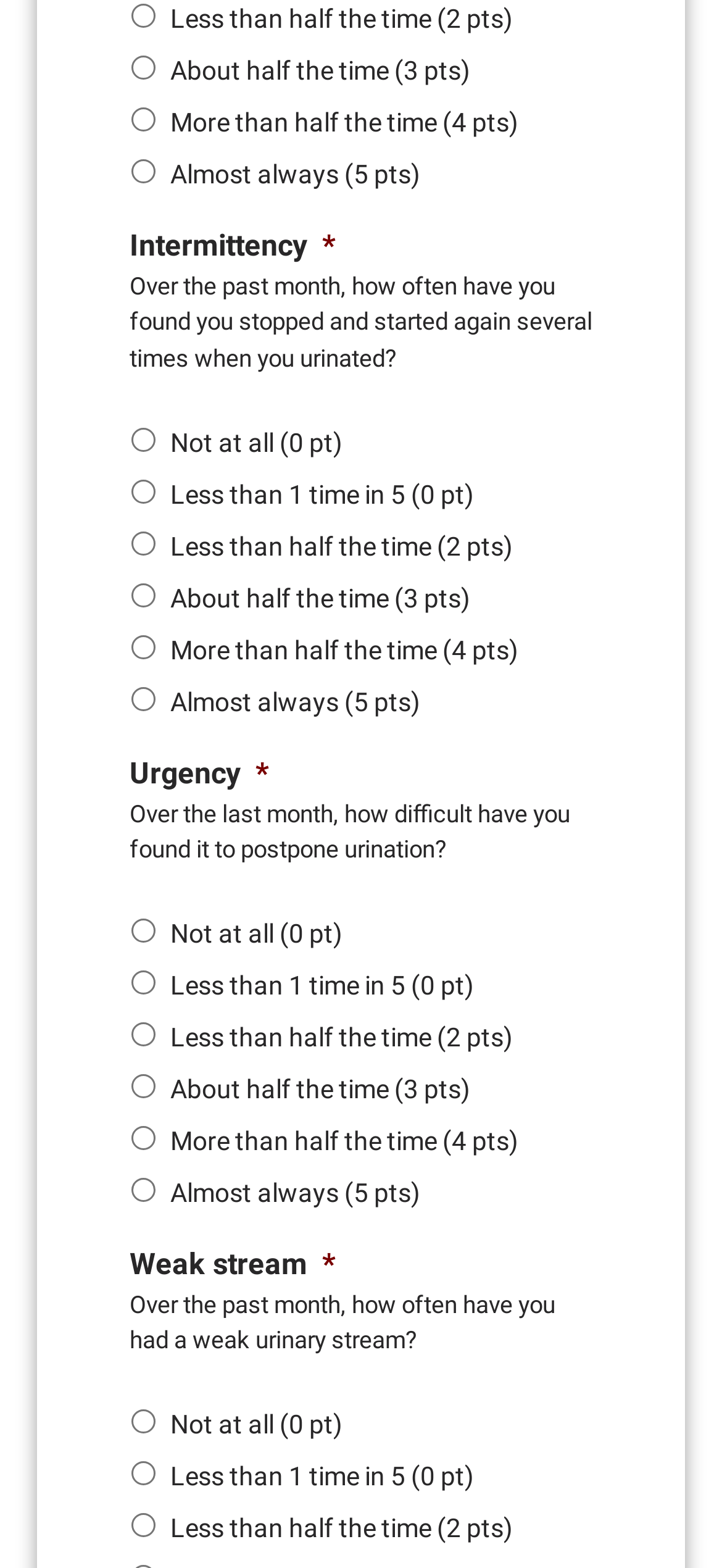Find the bounding box coordinates for the area you need to click to carry out the instruction: "Choose 'About half the time' for urgency". The coordinates should be four float numbers between 0 and 1, indicated as [left, top, right, bottom].

[0.182, 0.372, 0.215, 0.387]